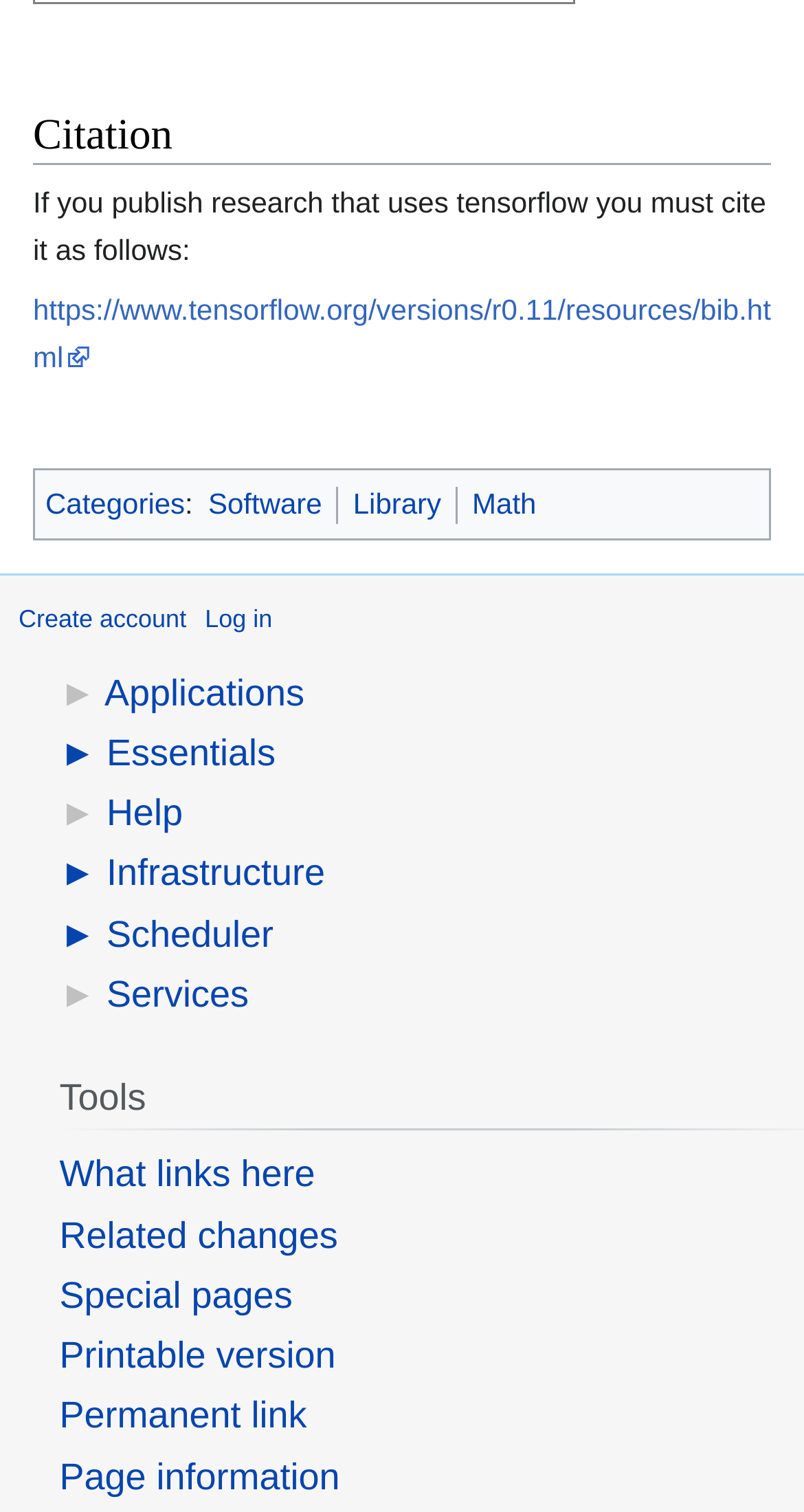Identify the bounding box coordinates of the section that should be clicked to achieve the task described: "Click on the 'Log in' link".

[0.255, 0.399, 0.339, 0.419]